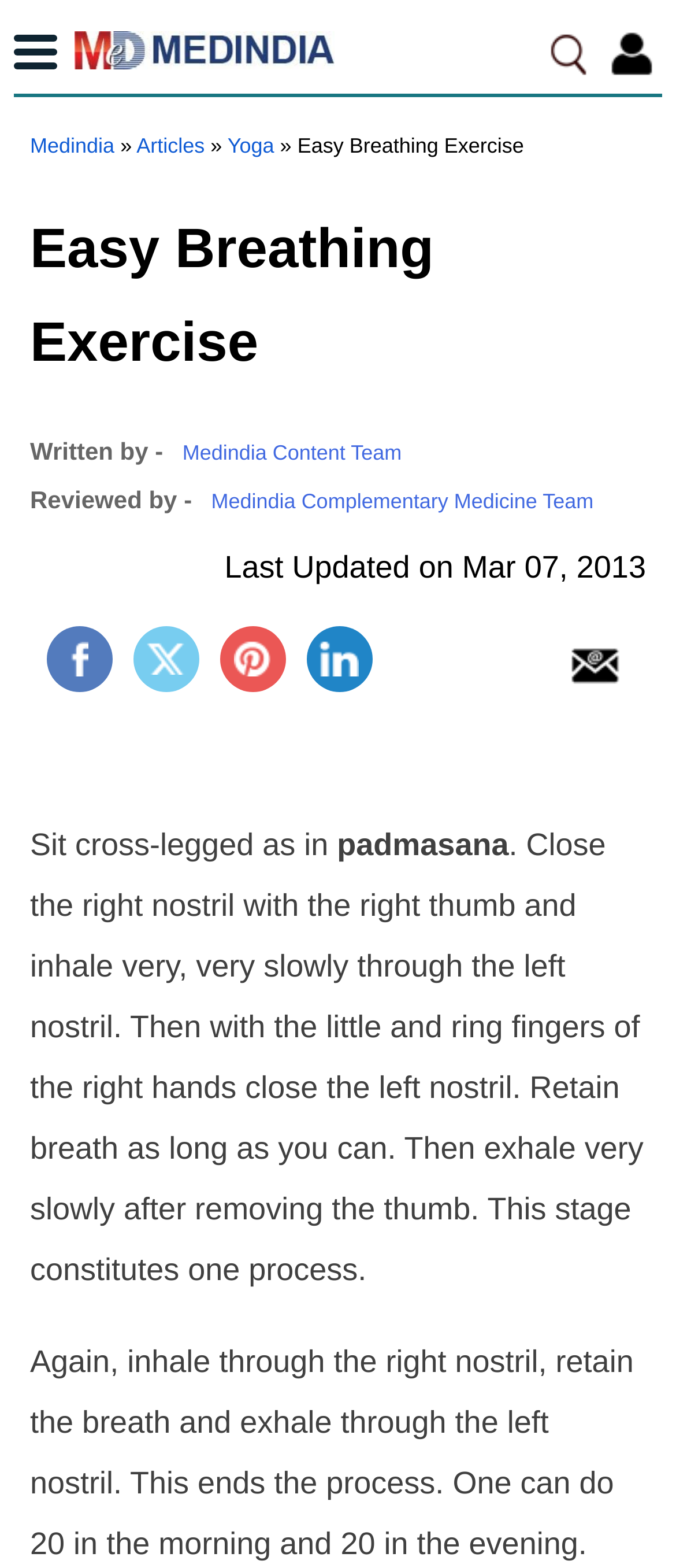Please identify the bounding box coordinates of the element I need to click to follow this instruction: "Click on Medindia".

[0.11, 0.015, 0.495, 0.052]